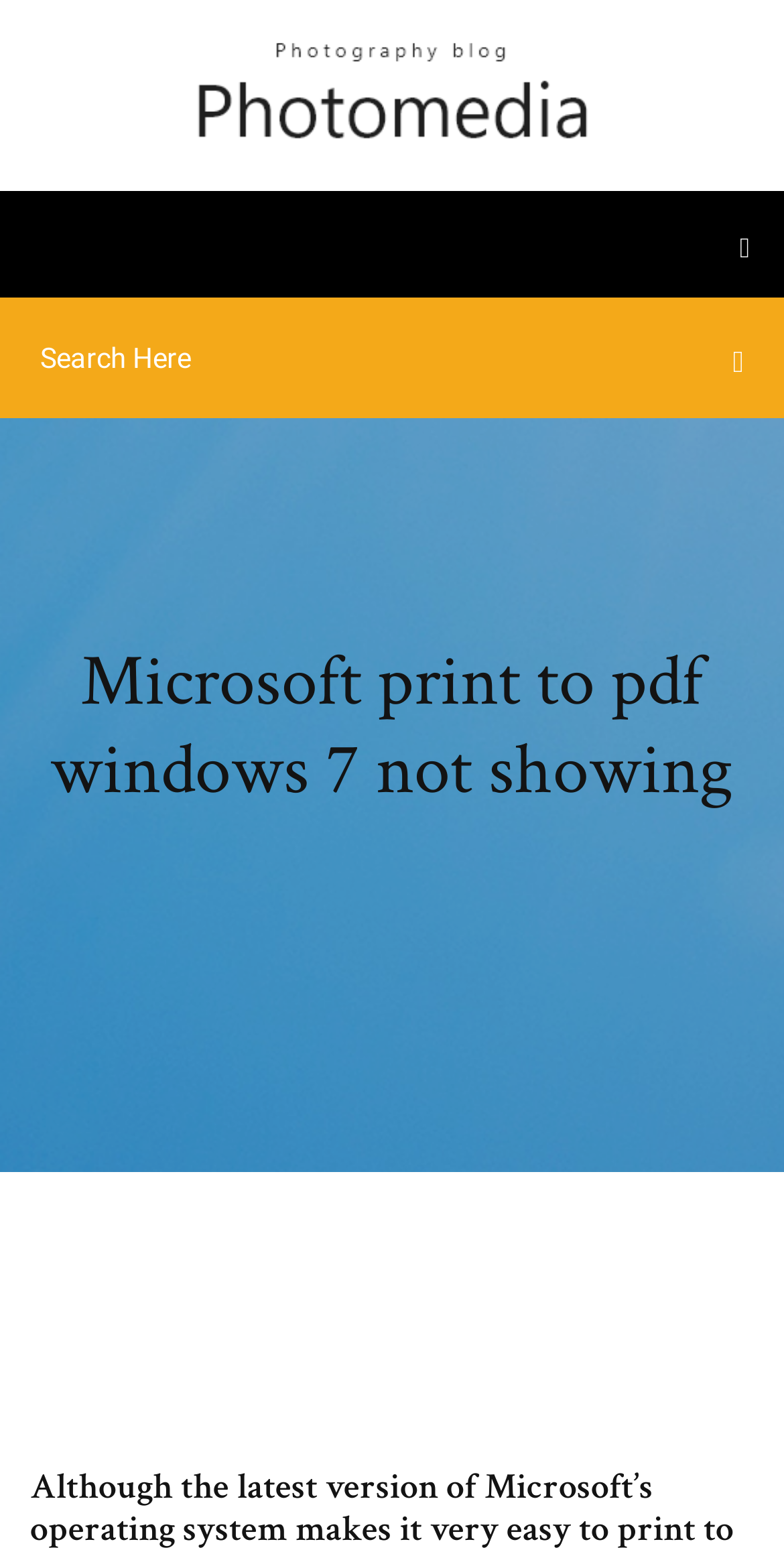Determine the bounding box coordinates for the UI element described. Format the coordinates as (top-left x, top-left y, bottom-right x, bottom-right y) and ensure all values are between 0 and 1. Element description: alt="americasoftsqnblus.netlify.app"

[0.244, 0.048, 0.756, 0.072]